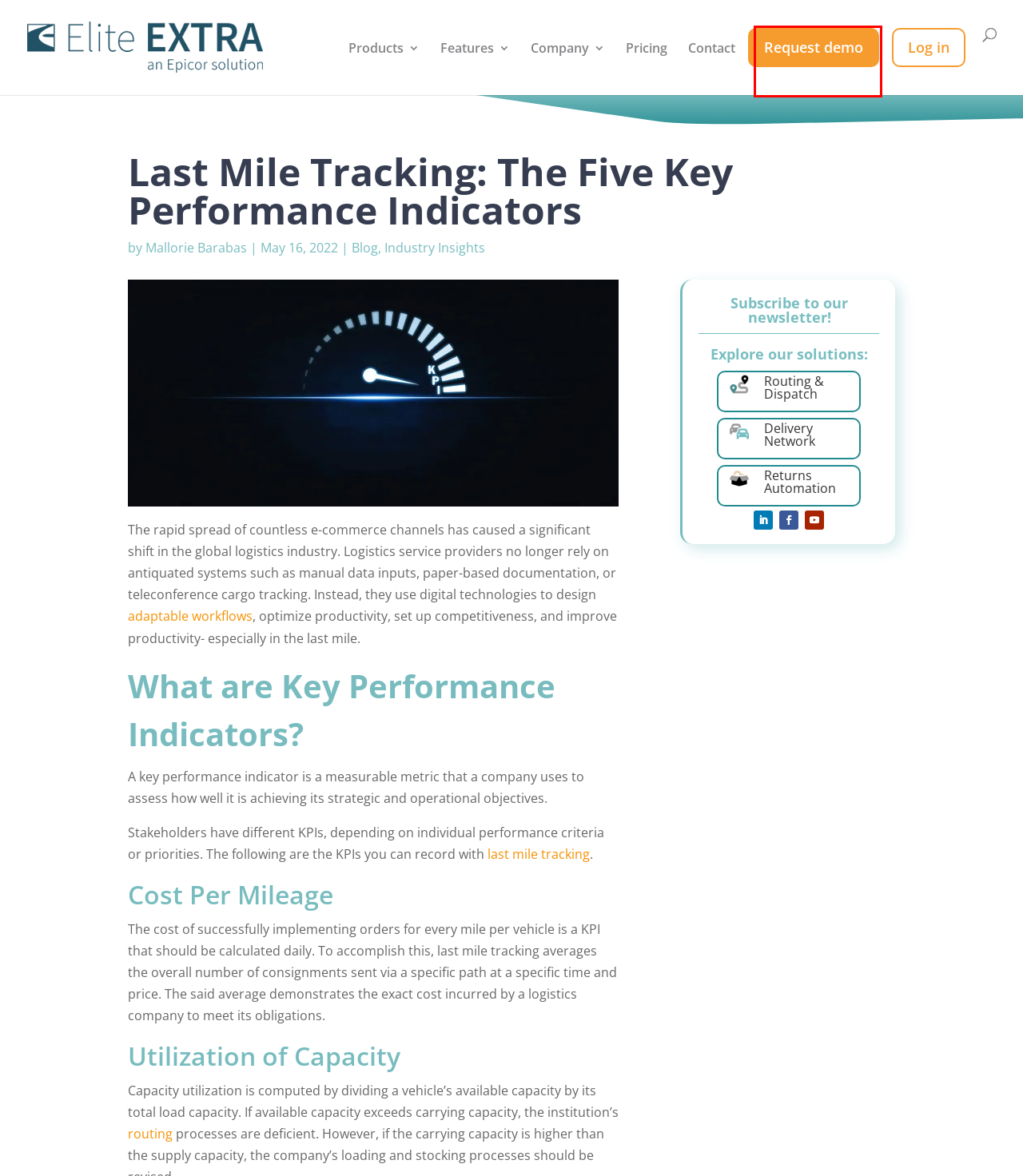Look at the screenshot of a webpage that includes a red bounding box around a UI element. Select the most appropriate webpage description that matches the page seen after clicking the highlighted element. Here are the candidates:
A. Request a Demo | Elite EXTRA
B. Testimonials | Elite EXTRA
C. Industry Insights Archives | Elite EXTRA
D. Contact | Elite EXTRA
E. Routing & Dispatch - Logistics Management Software | Elite EXTRA
F. Mallorie Barabas, Author at Elite EXTRA
G. Elite EXTRA | Last Mile Software Solutions
H. Pricing | Elite EXTRA

A